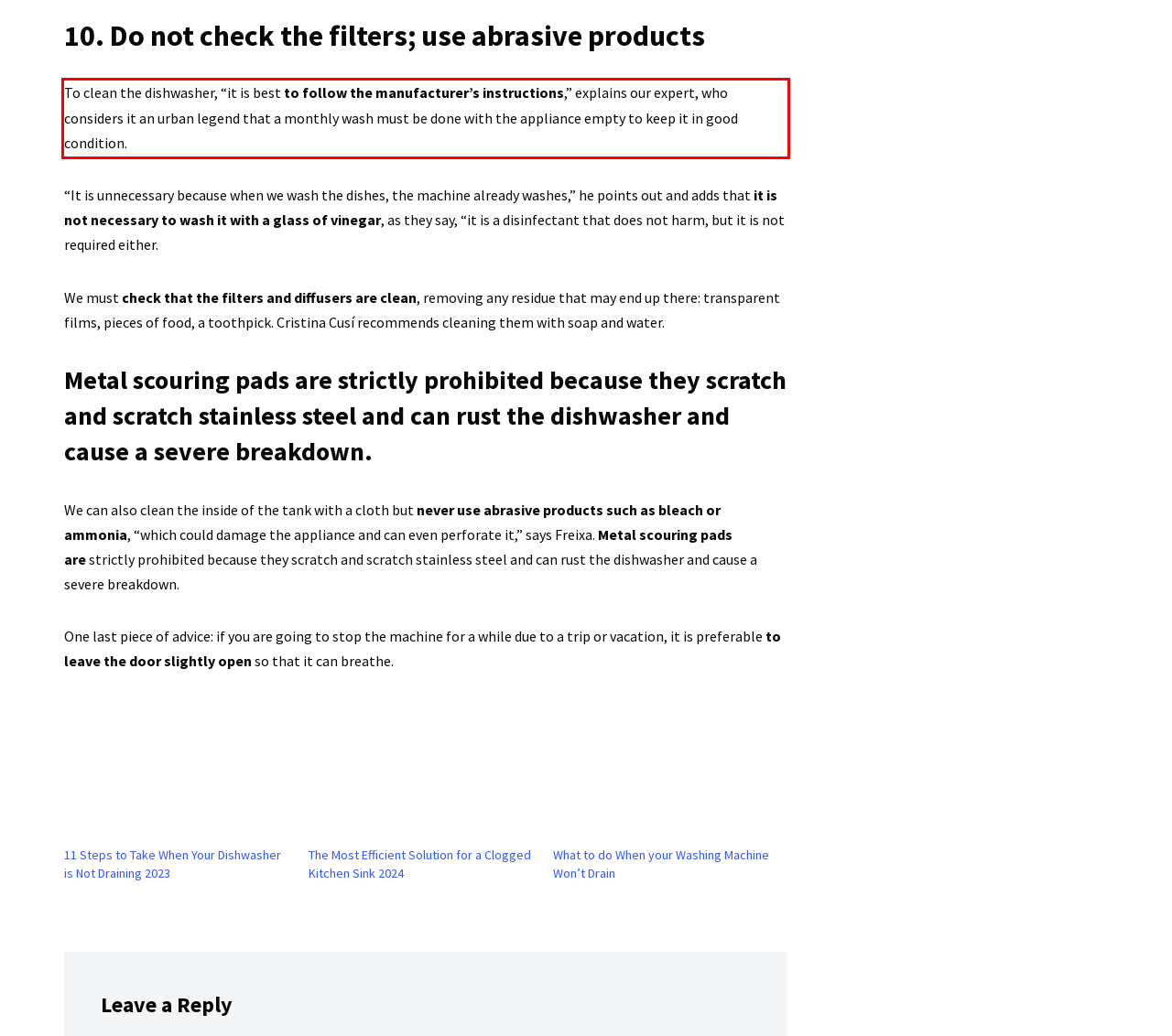Please perform OCR on the text within the red rectangle in the webpage screenshot and return the text content.

To clean the dishwasher, “it is best to follow the manufacturer’s instructions,” explains our expert, who considers it an urban legend that a monthly wash must be done with the appliance empty to keep it in good condition.